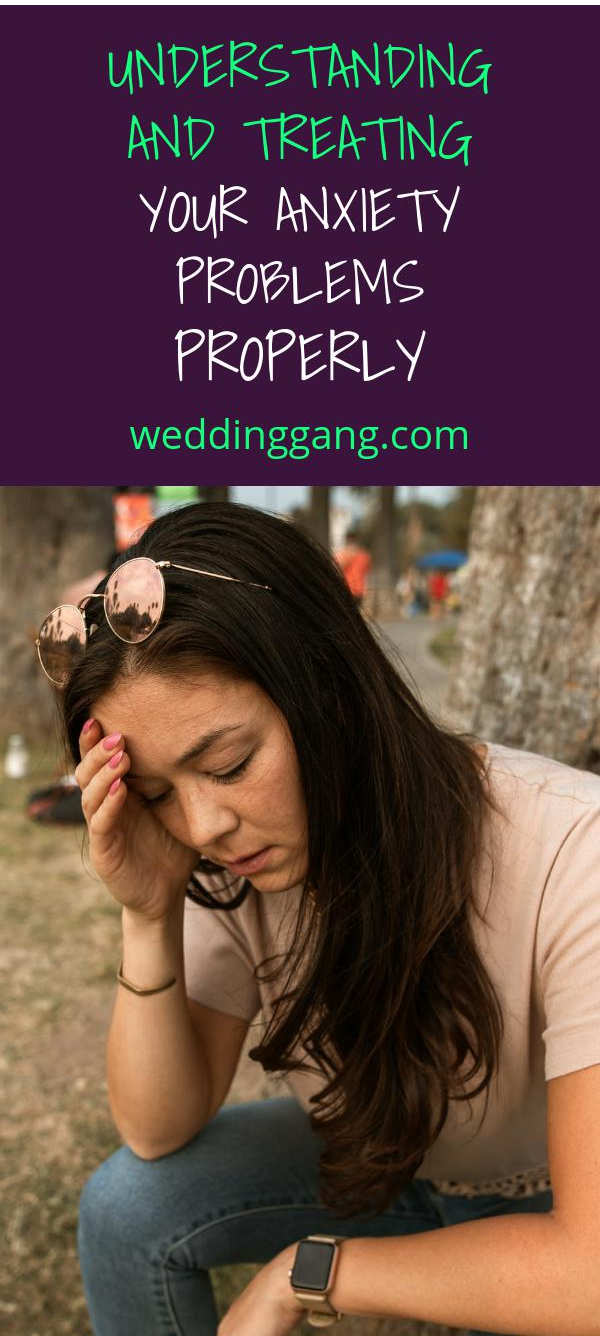Give an in-depth description of the image.

The image features a woman seated outdoors, visibly distressed as she places her hand on her forehead, indicating a moment of contemplation or anxiety. She is wearing a casual outfit and stylish rose-gold sunglasses perched on her head, while her long hair cascades over her shoulders. Behind her, the blurred outlines of people and trees create a lively but indistinct backdrop, suggesting an event or gathering. The bold text overlay reads "UNDERSTANDING AND TREATING YOUR ANXIETY PROBLEMS PROPERLY," emphasizing the importance of addressing mental health challenges. The website mentioned, weddinggang.com, hints at a connection to wedding planning resources, potentially offering guidance on managing anxiety related to such significant life events.